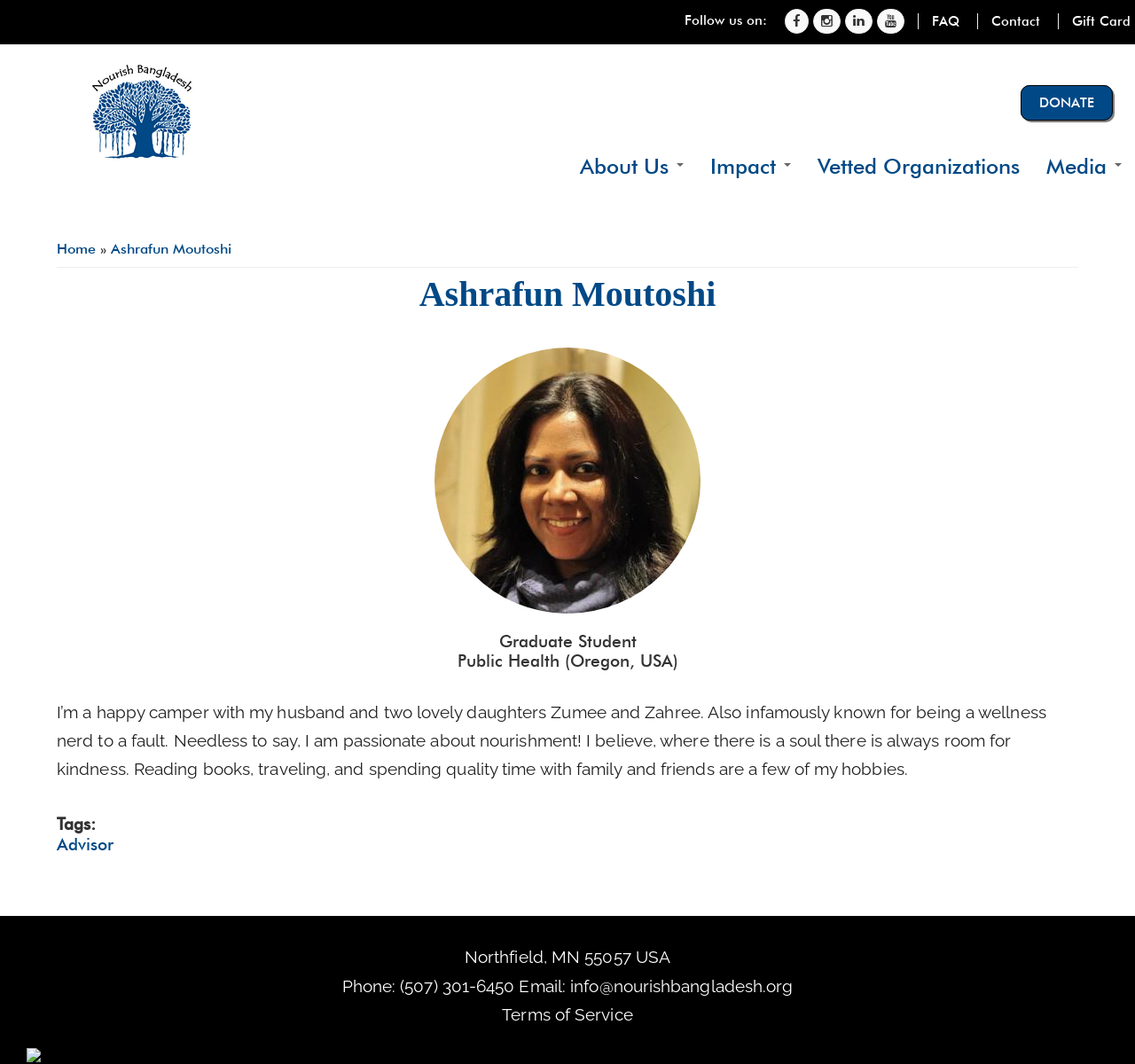Determine the bounding box coordinates of the clickable element to complete this instruction: "Click on the 'FAQ' link". Provide the coordinates in the format of four float numbers between 0 and 1, [left, top, right, bottom].

[0.809, 0.012, 0.845, 0.028]